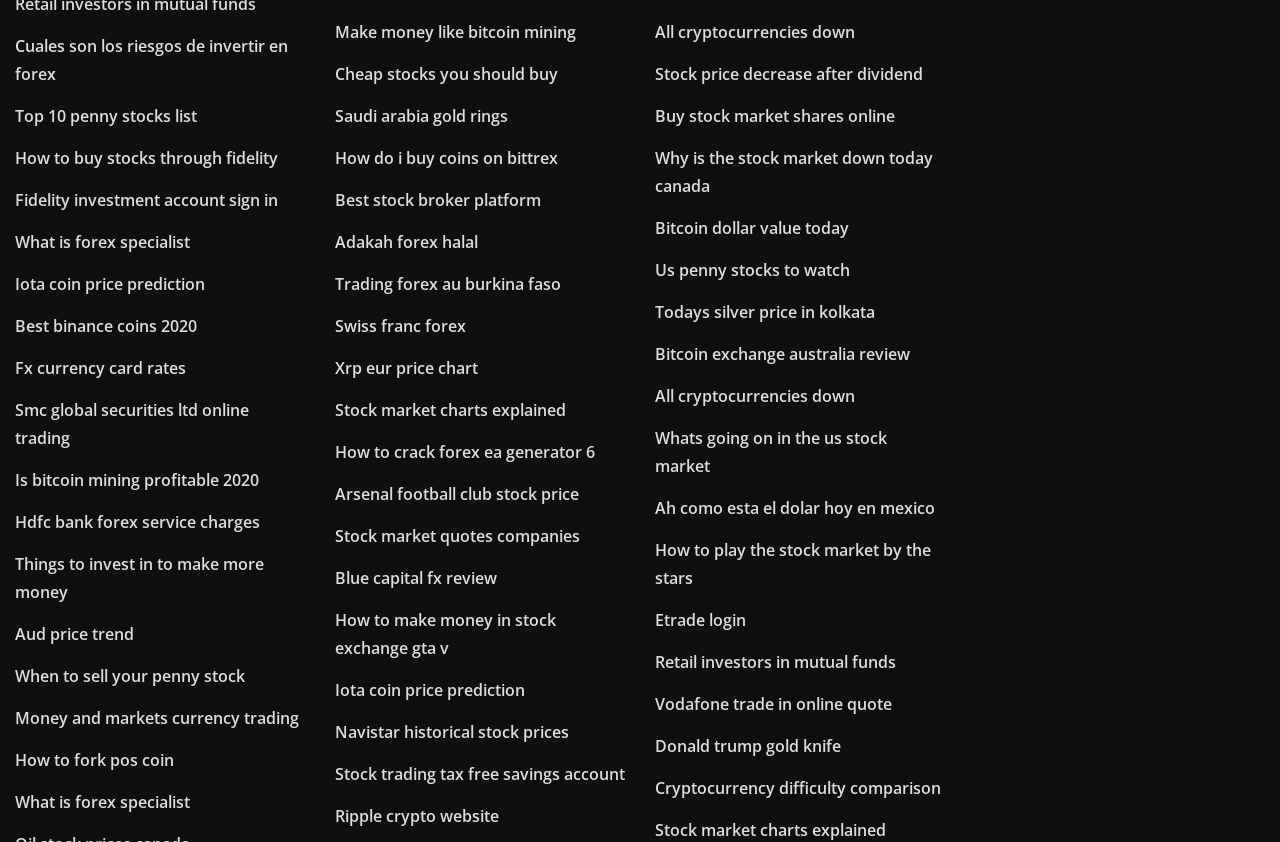From the webpage screenshot, predict the bounding box coordinates (top-left x, top-left y, bottom-right x, bottom-right y) for the UI element described here: Fidelity investment account sign in

[0.012, 0.225, 0.217, 0.251]